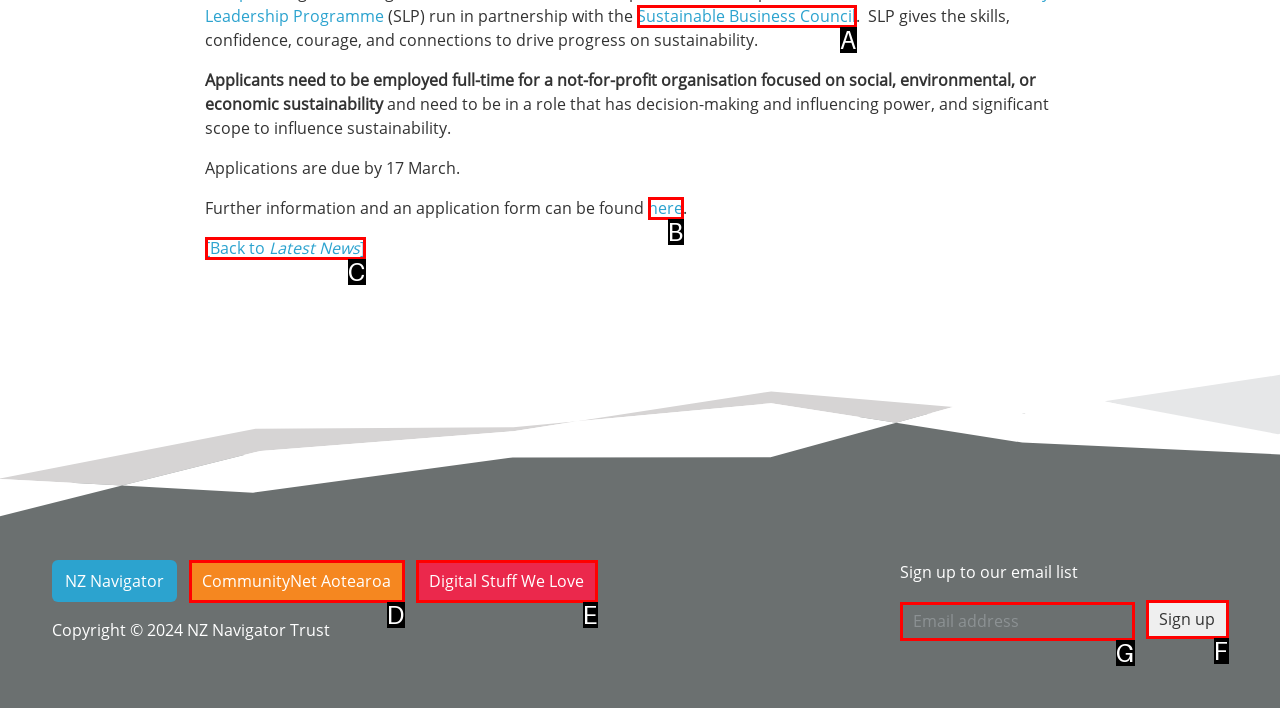Choose the letter that best represents the description: name="action_doRegisterWithMailChimp" value="Sign up". Answer with the letter of the selected choice directly.

F